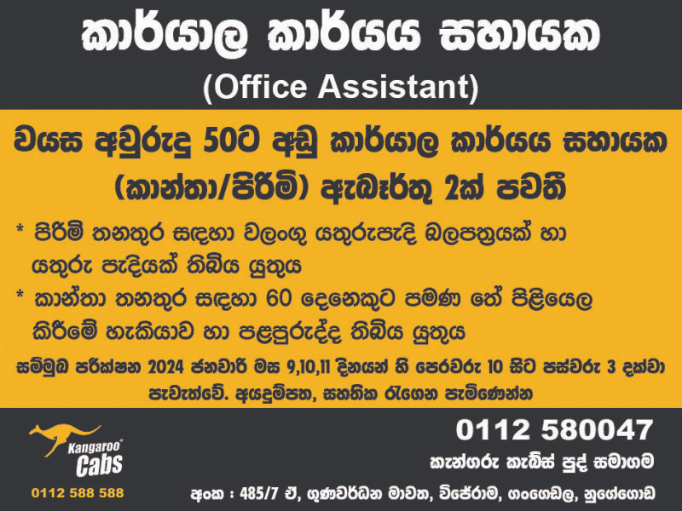Give an in-depth description of what is happening in the image.

The image displays a job advertisement from Kangaroo Cabs, seeking an Office Assistant. The announcement is set against a bold backdrop, prominently featuring the title in Sinhala along with the designation “Office Assistant.” Key details include the minimum age requirement of 50 years and the needed qualifications with a focus on suitable experience. It also specifies the need for knowledge in various administrative tasks and proficiency in computer skills, reflecting the company's expectations for prospective candidates. Additional elements highlight contact details, including a phone number and the company address. Overall, the ad aims to attract qualified individuals by providing clear job expectations and application instructions.